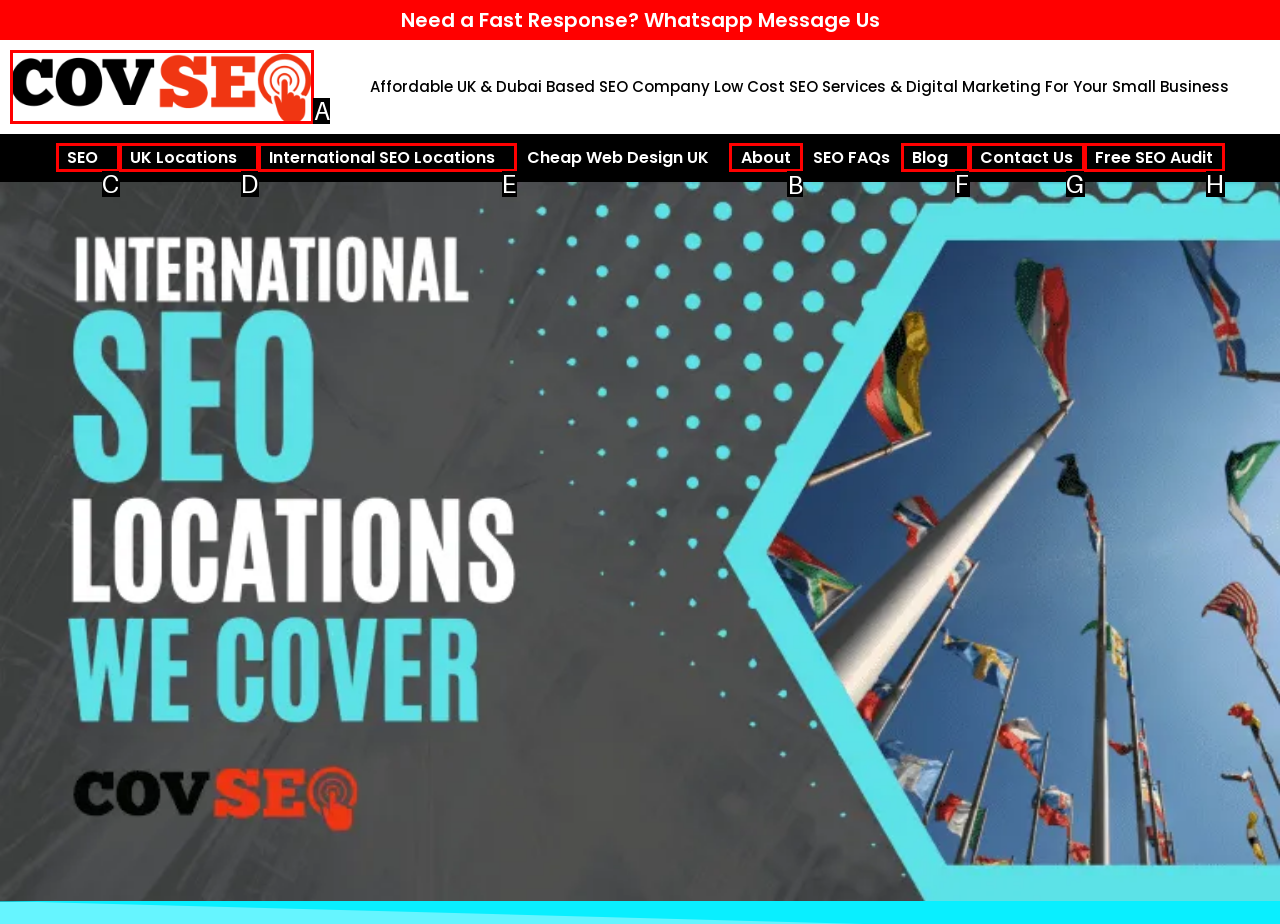Select the letter associated with the UI element you need to click to perform the following action: Click on 'About Us'
Reply with the correct letter from the options provided.

None